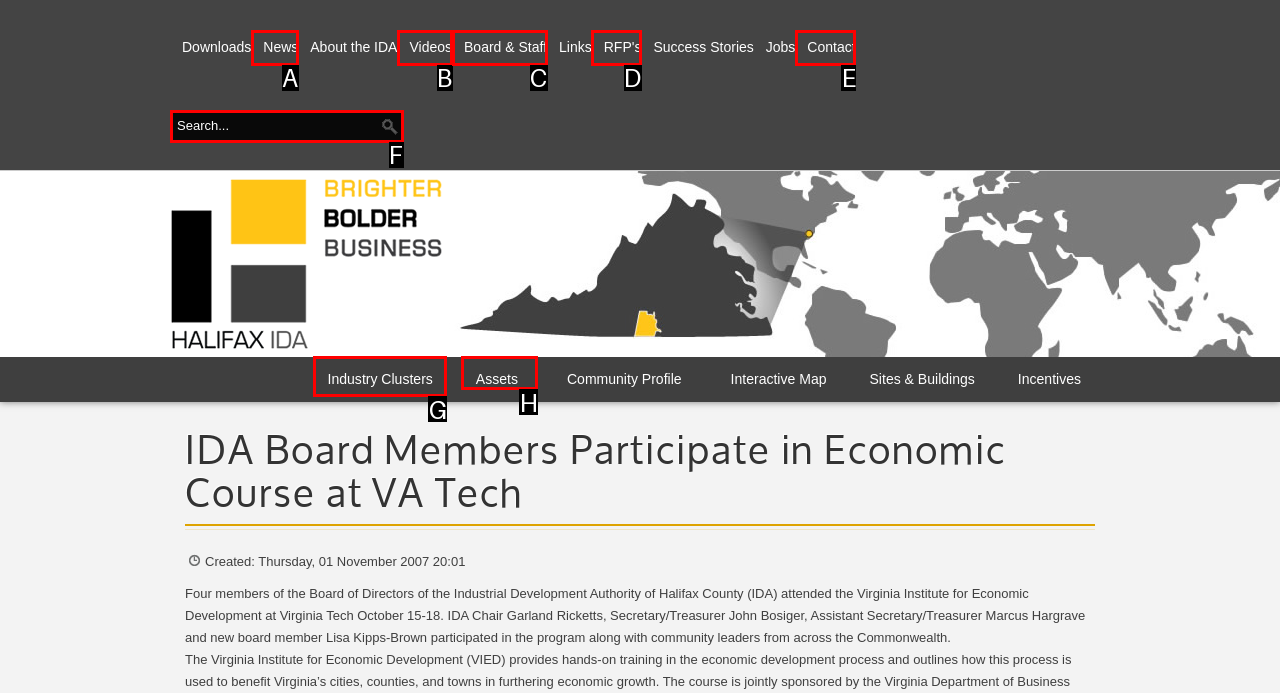Tell me which one HTML element I should click to complete the following task: Search for something Answer with the option's letter from the given choices directly.

F